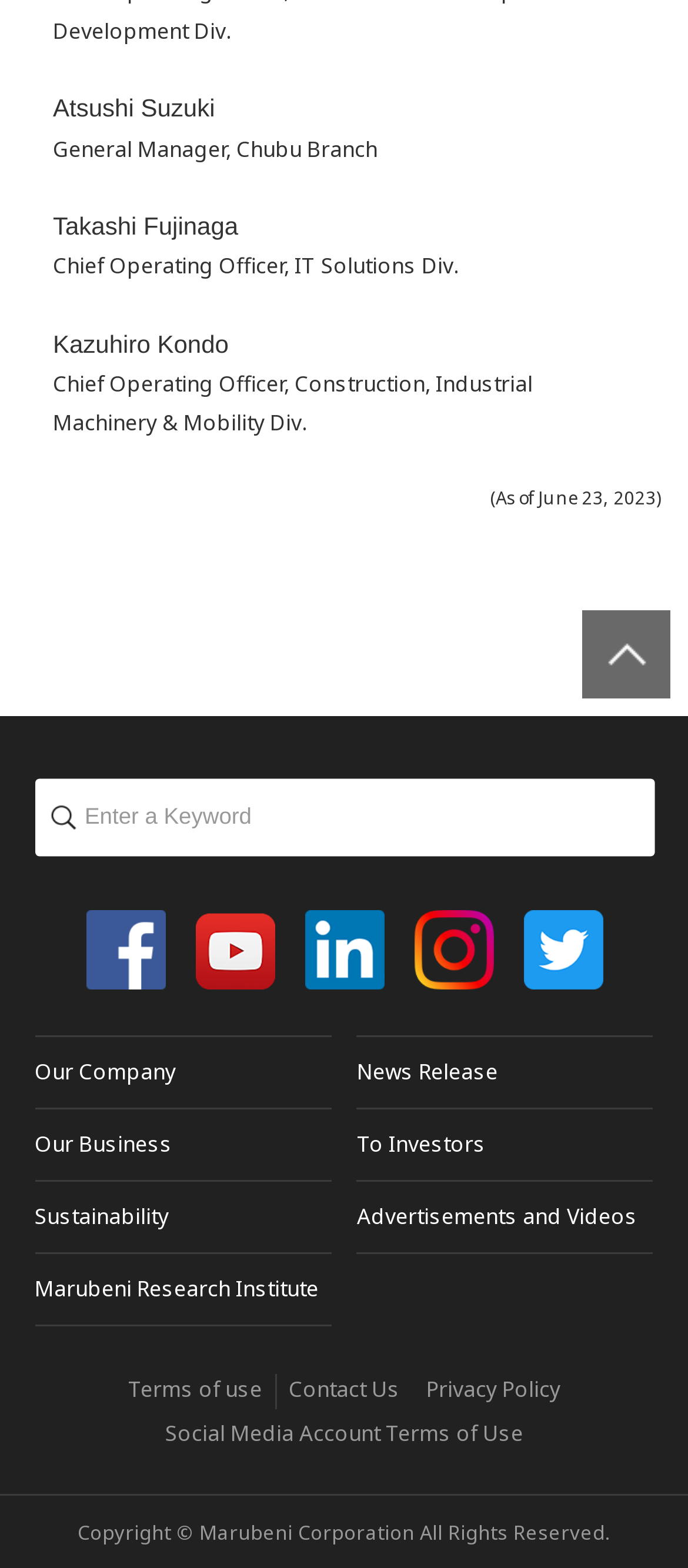Please determine the bounding box coordinates of the clickable area required to carry out the following instruction: "Contact Us". The coordinates must be four float numbers between 0 and 1, represented as [left, top, right, bottom].

[0.419, 0.876, 0.581, 0.895]